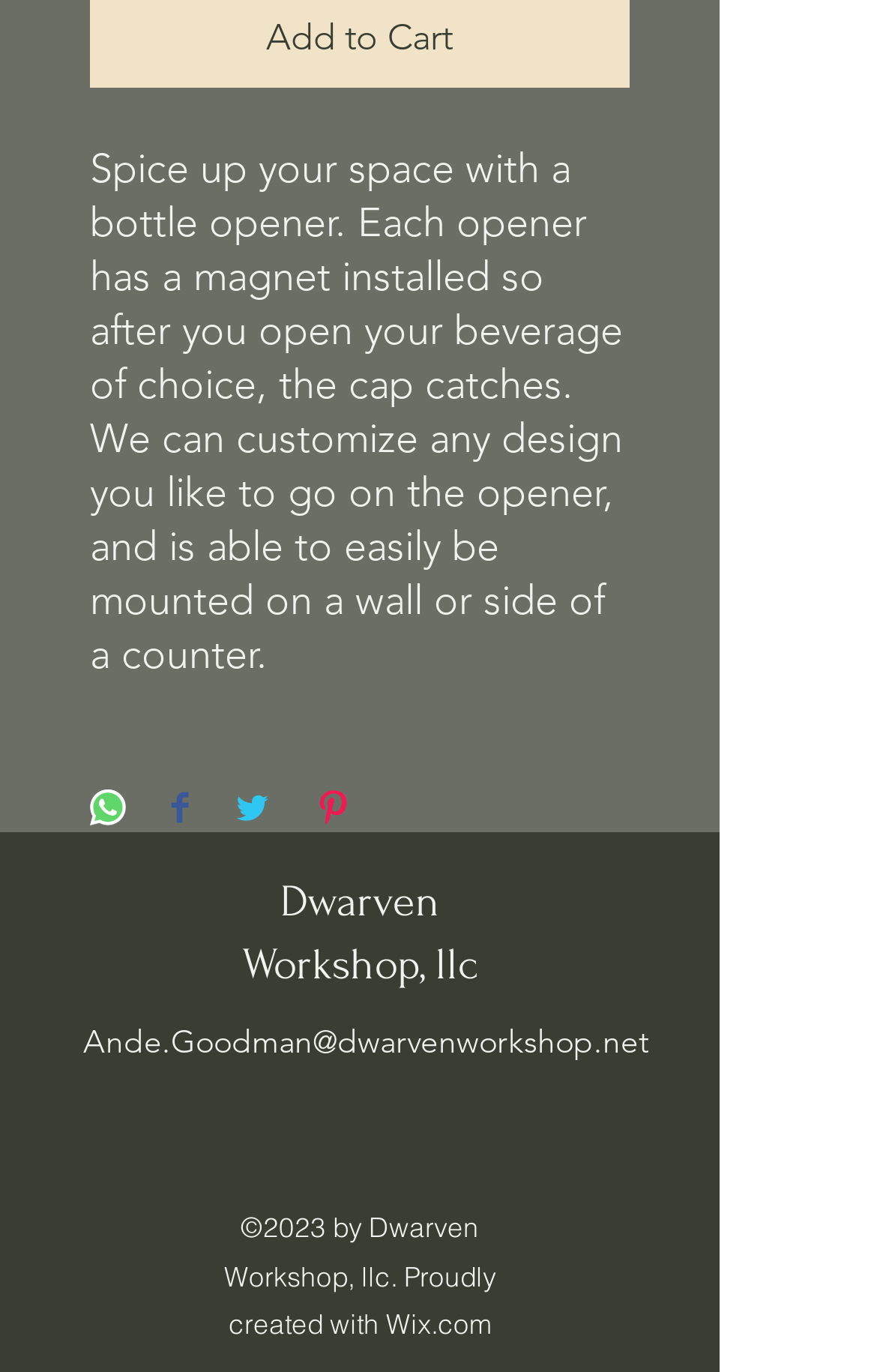Using the details in the image, give a detailed response to the question below:
Who is the creator of the website?

The StaticText element at the bottom of the page states '©2023 by Dwarven Workshop, llc. Proudly created with Wix.com', indicating that Dwarven Workshop, llc is the creator of the website.